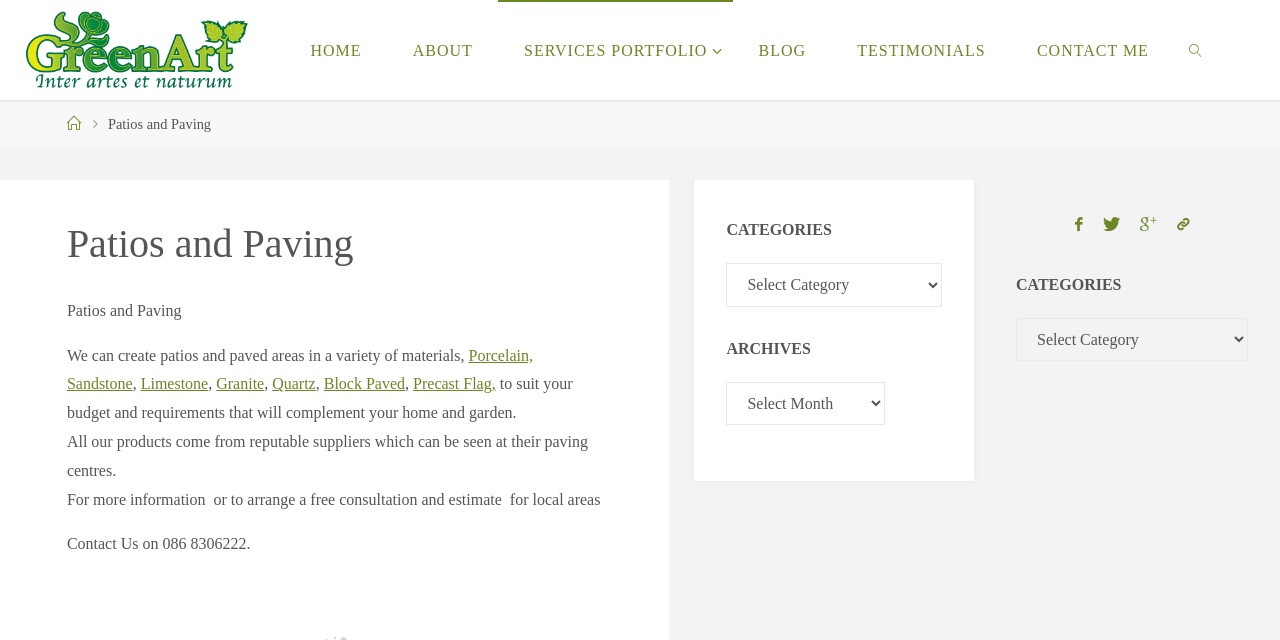Using details from the image, please answer the following question comprehensively:
What type of services does this company offer?

Based on the webpage content, the company provides services related to creating patios and paved areas in various materials, including Porcelain, Sandstone, Limestone, Granite, Quartz, Block Paved, or Precast Flags, to suit customers' budgets and requirements.